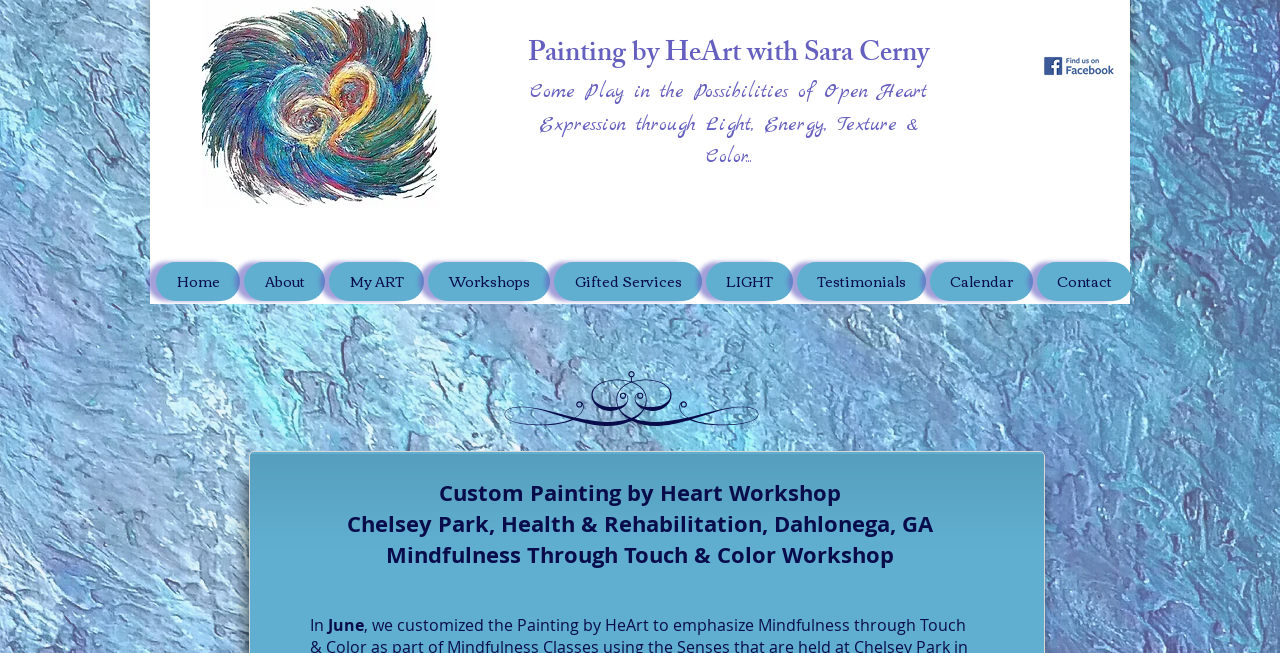What is the month of the event?
Give a single word or phrase as your answer by examining the image.

June